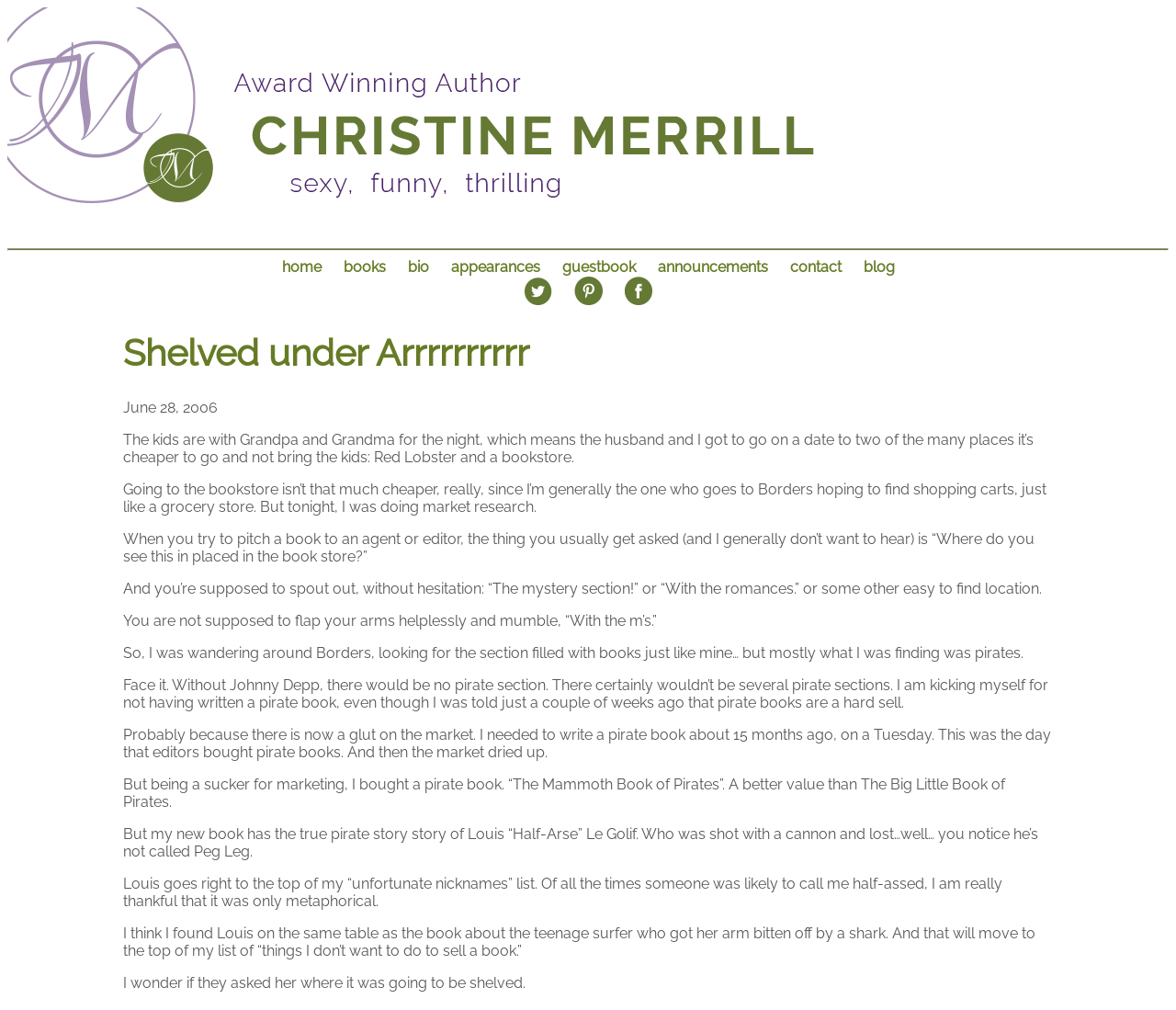Respond to the question below with a concise word or phrase:
What is the name of the book the author bought?

The Mammoth Book of Pirates